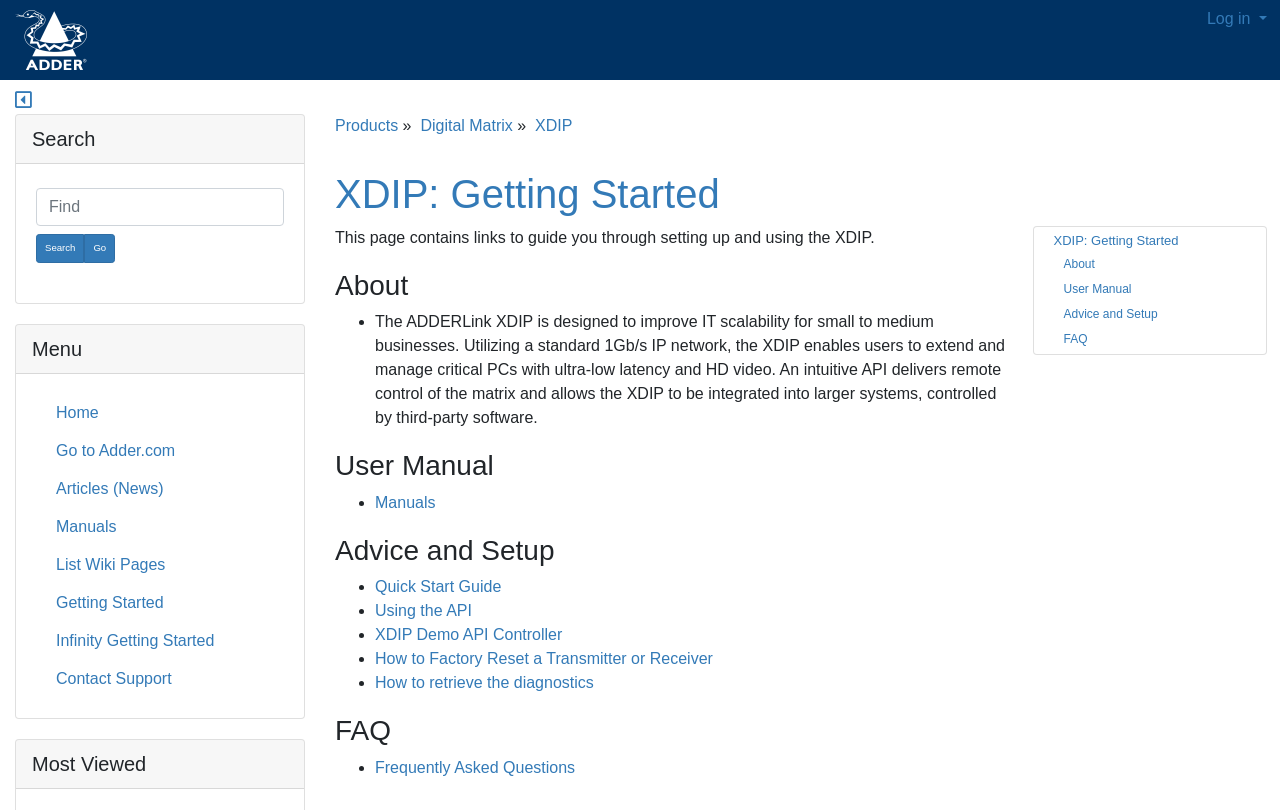Please specify the bounding box coordinates of the area that should be clicked to accomplish the following instruction: "Contact Support". The coordinates should consist of four float numbers between 0 and 1, i.e., [left, top, right, bottom].

[0.028, 0.815, 0.183, 0.861]